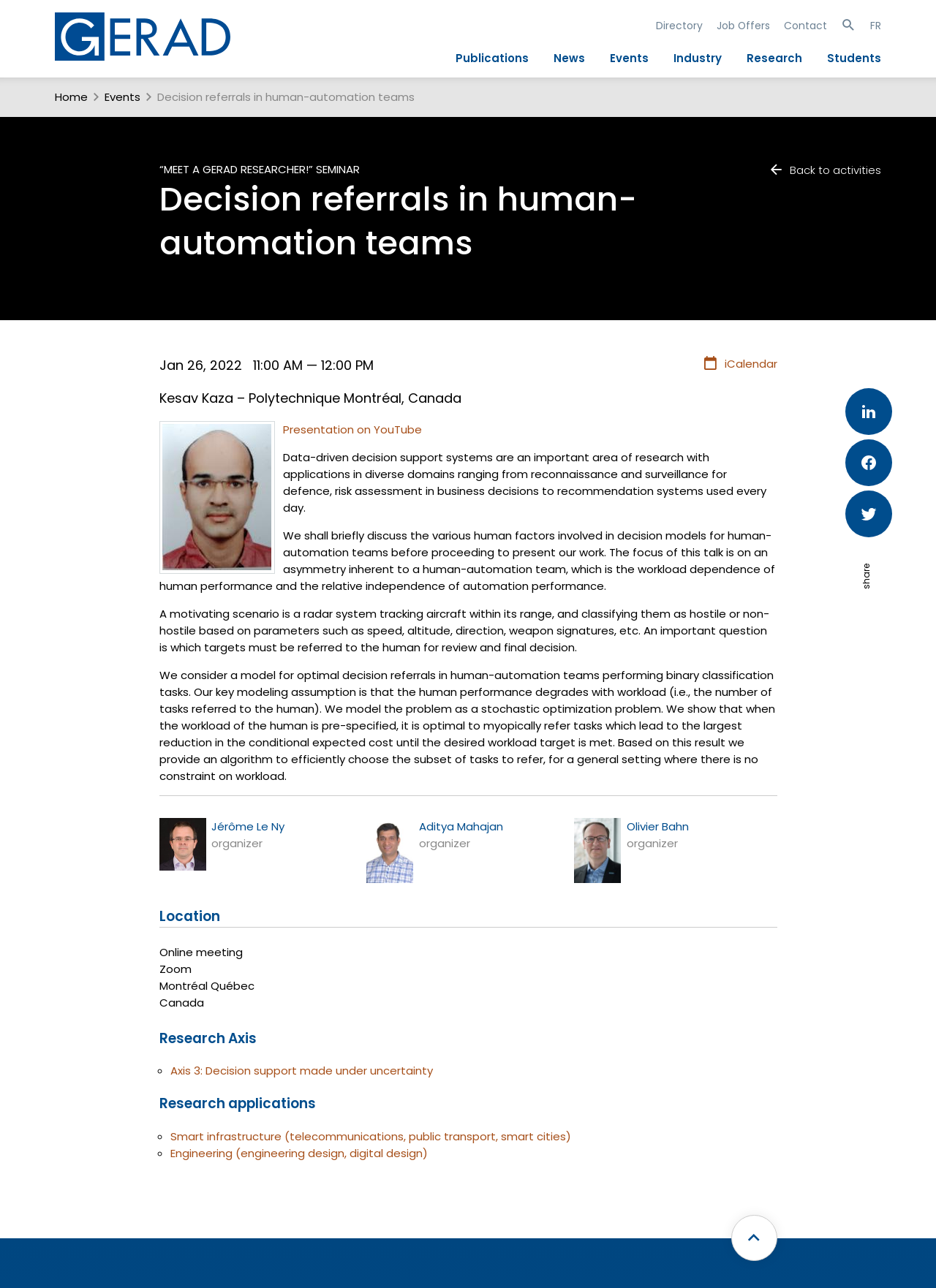Please identify the bounding box coordinates of the clickable element to fulfill the following instruction: "View the 'Events' page". The coordinates should be four float numbers between 0 and 1, i.e., [left, top, right, bottom].

[0.112, 0.069, 0.15, 0.082]